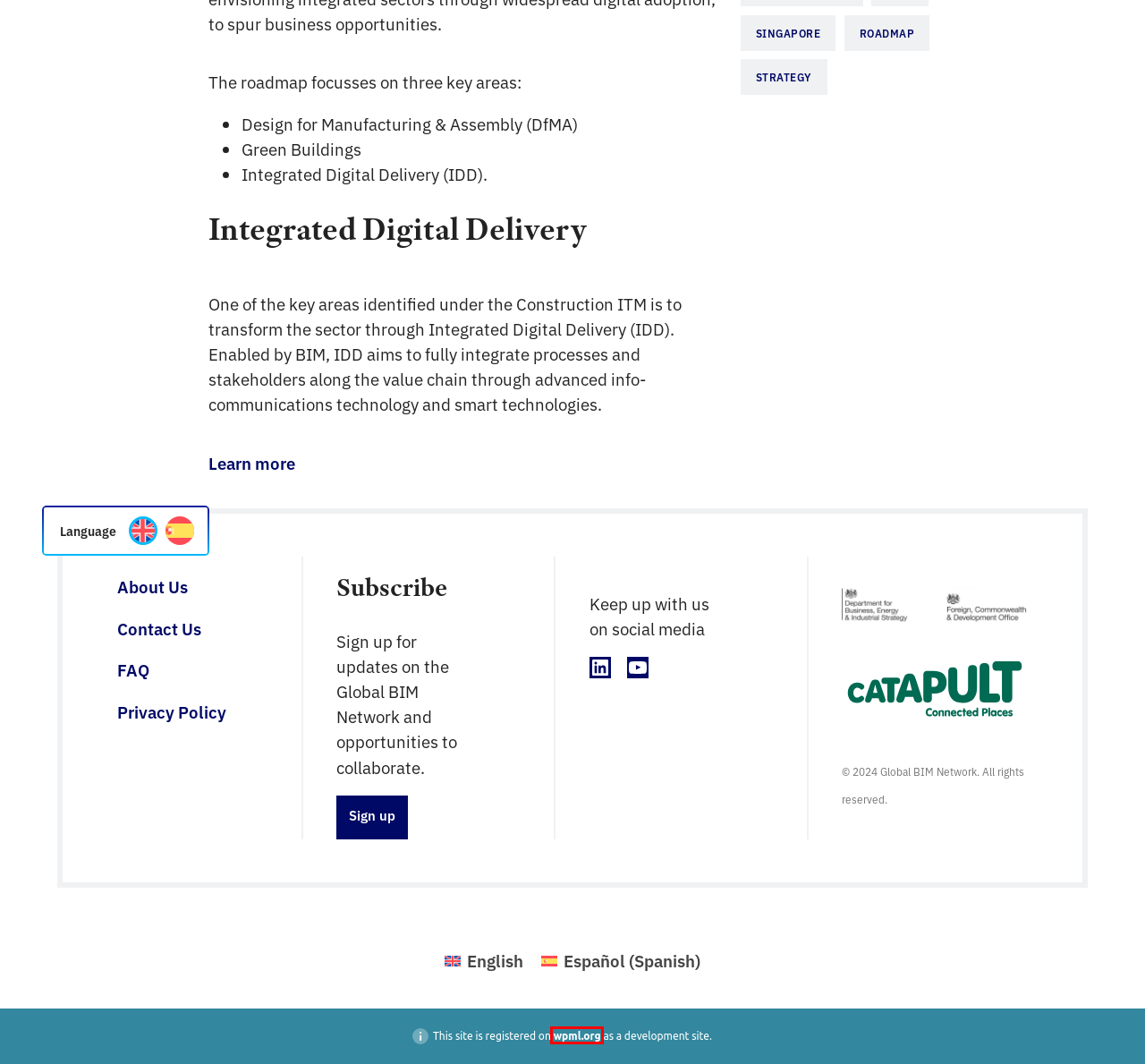Look at the given screenshot of a webpage with a red rectangle bounding box around a UI element. Pick the description that best matches the new webpage after clicking the element highlighted. The descriptions are:
A. Built Environment Industry Transformation Map (ITM) | Building and Construction Authority (BCA)
B. Information Collection - Global BIM Network
C. Mapa de Transformación de la Industria de la Construcción (ITM) - Global BIM Network
D. Contact Us
E. FAQ - Global BIM Network
F. Privacy Policy - Connected Places Catapult
G. WPML - The WordPress Multilingual Plugin
H. About Us - Global BIM Network

G